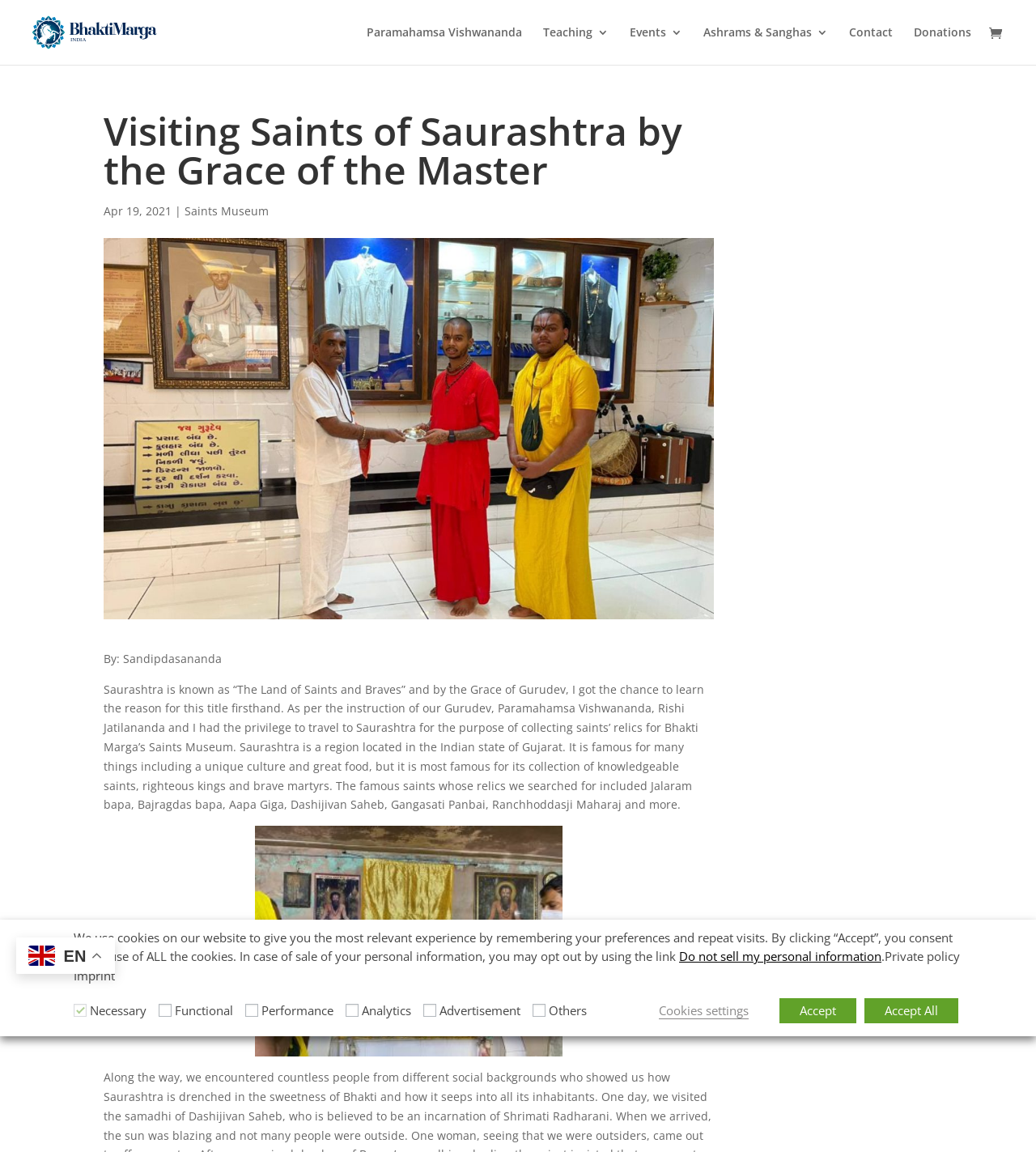Answer the following in one word or a short phrase: 
What is the name of the museum mentioned in the article?

Saints Museum